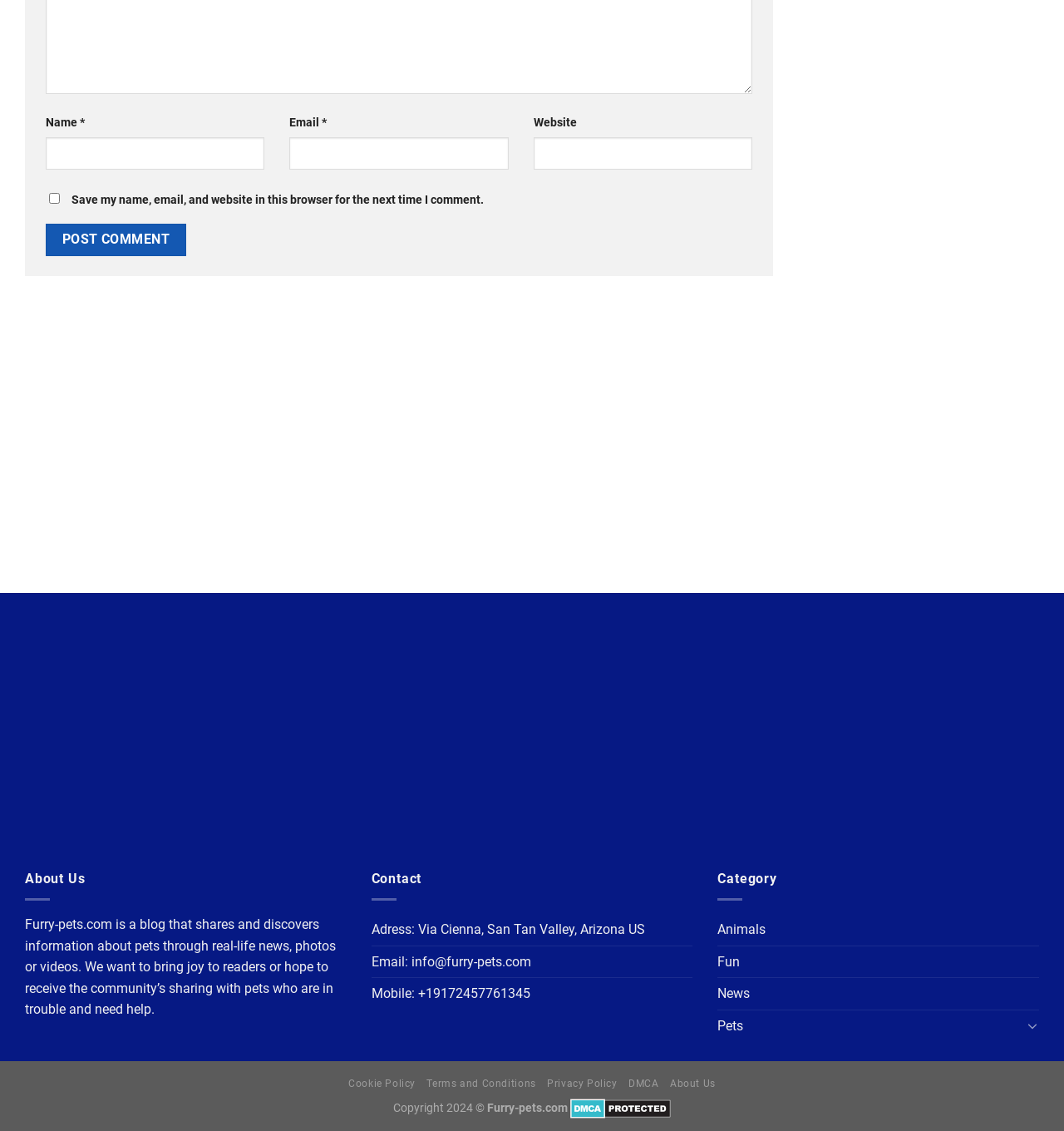What are the categories available on this website?
Using the image, elaborate on the answer with as much detail as possible.

The links 'Animals', 'Fun', 'News', and 'Pets' under the 'Category' section indicate that these are the categories available on this website.